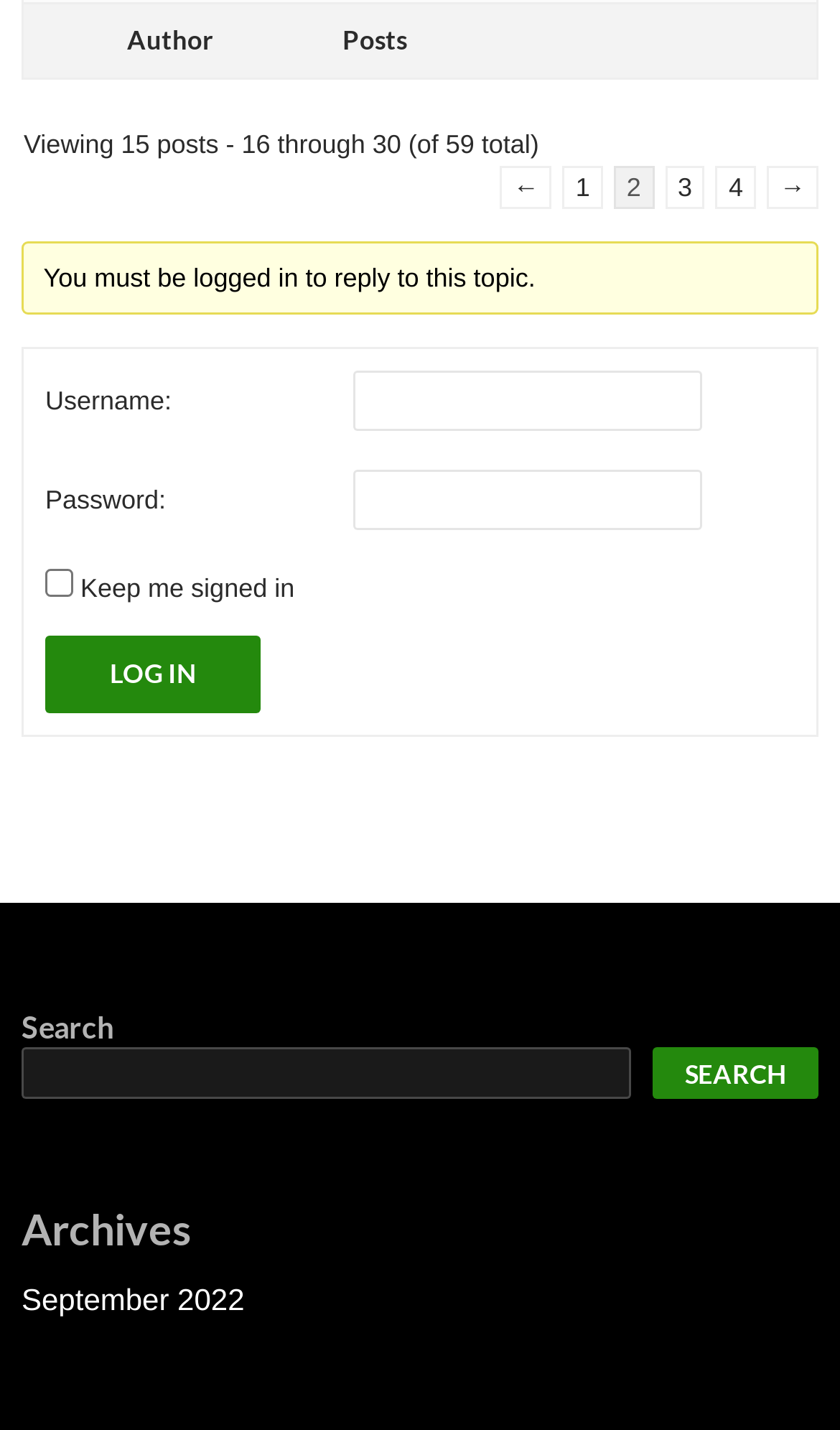How many posts are being viewed?
Refer to the image and give a detailed answer to the question.

The text 'Viewing 15 posts - 16 through 30 (of 59 total)' indicates that 15 posts are being viewed.